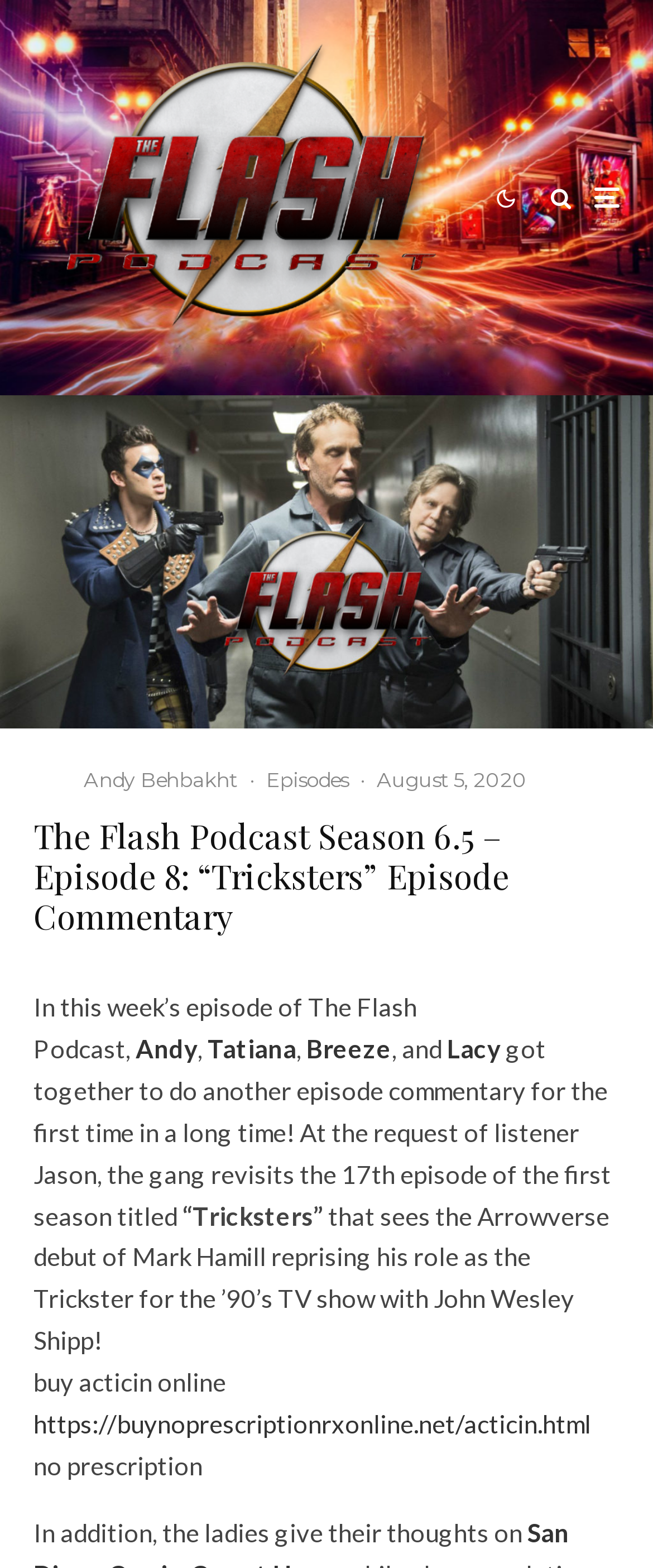What is the image on the webpage about?
Please answer the question with as much detail as possible using the screenshot.

The webpage contains an image element with the description 'Flash Season 9 Wallpaper', indicating that the image is related to the TV show The Flash and is likely a promotional image for Season 9.